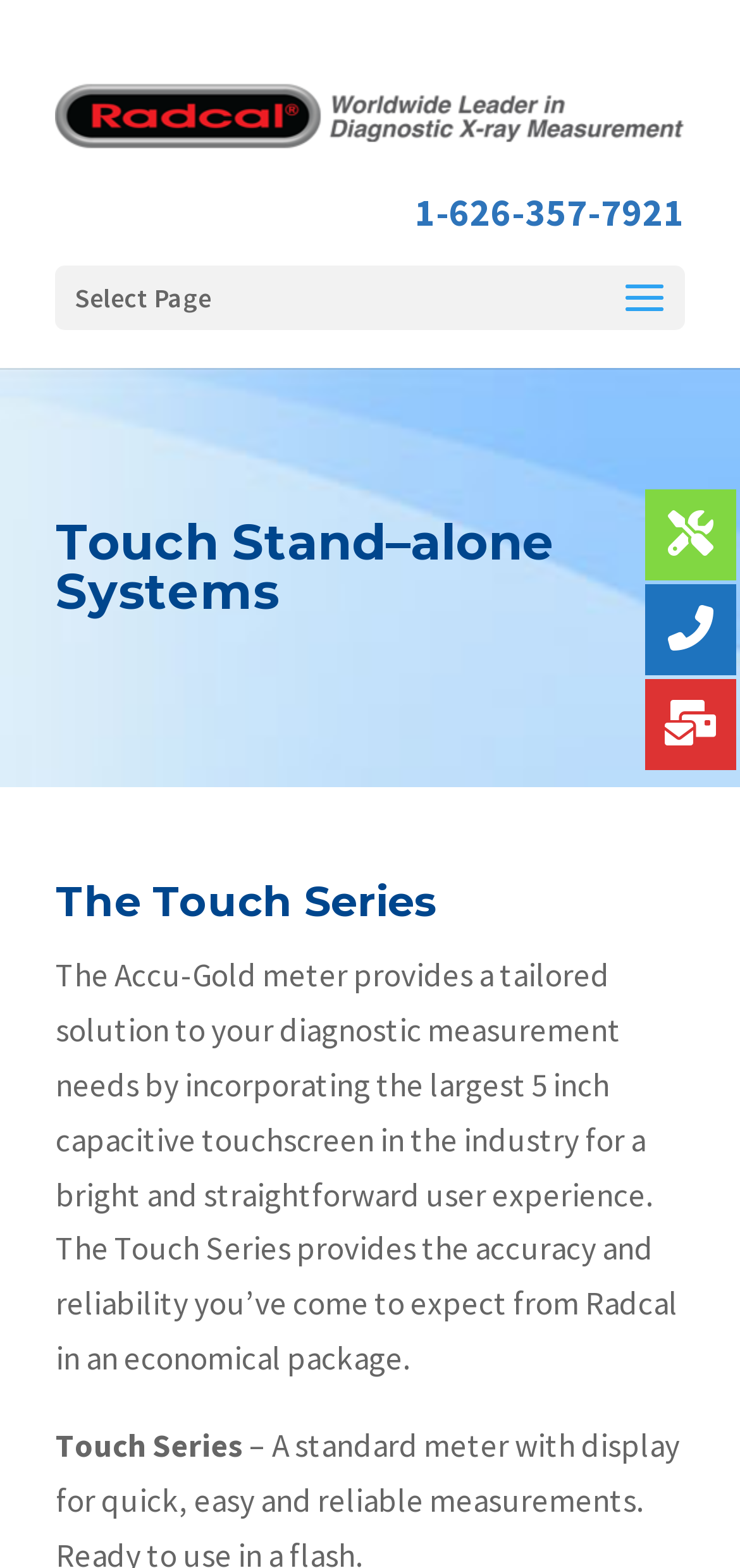Generate the title text from the webpage.

Touch Stand–alone Systems